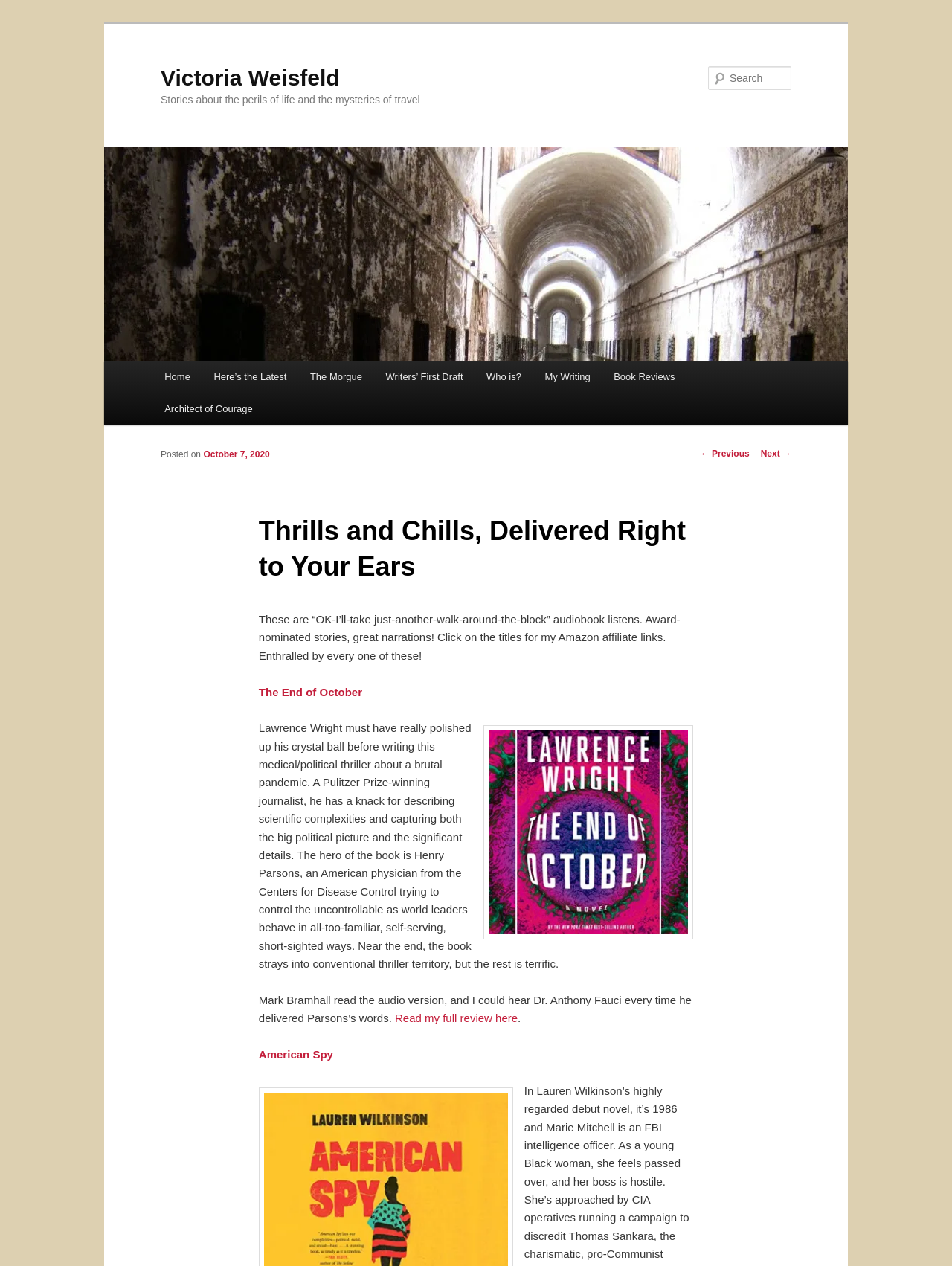Specify the bounding box coordinates of the area that needs to be clicked to achieve the following instruction: "Go to Home page".

[0.16, 0.285, 0.212, 0.31]